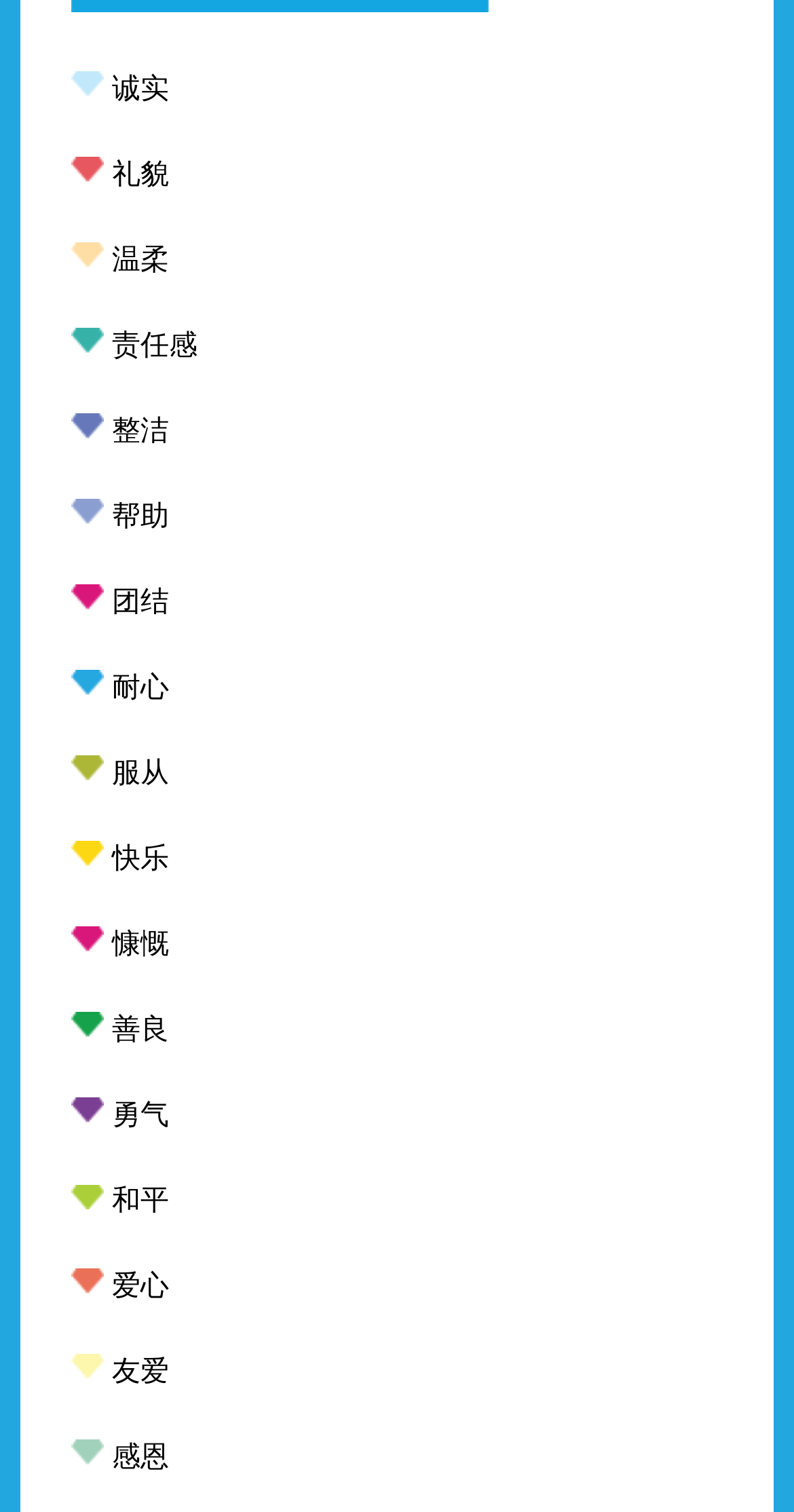Respond to the following question with a brief word or phrase:
What is the virtue located at the bottom of the webpage?

感恩